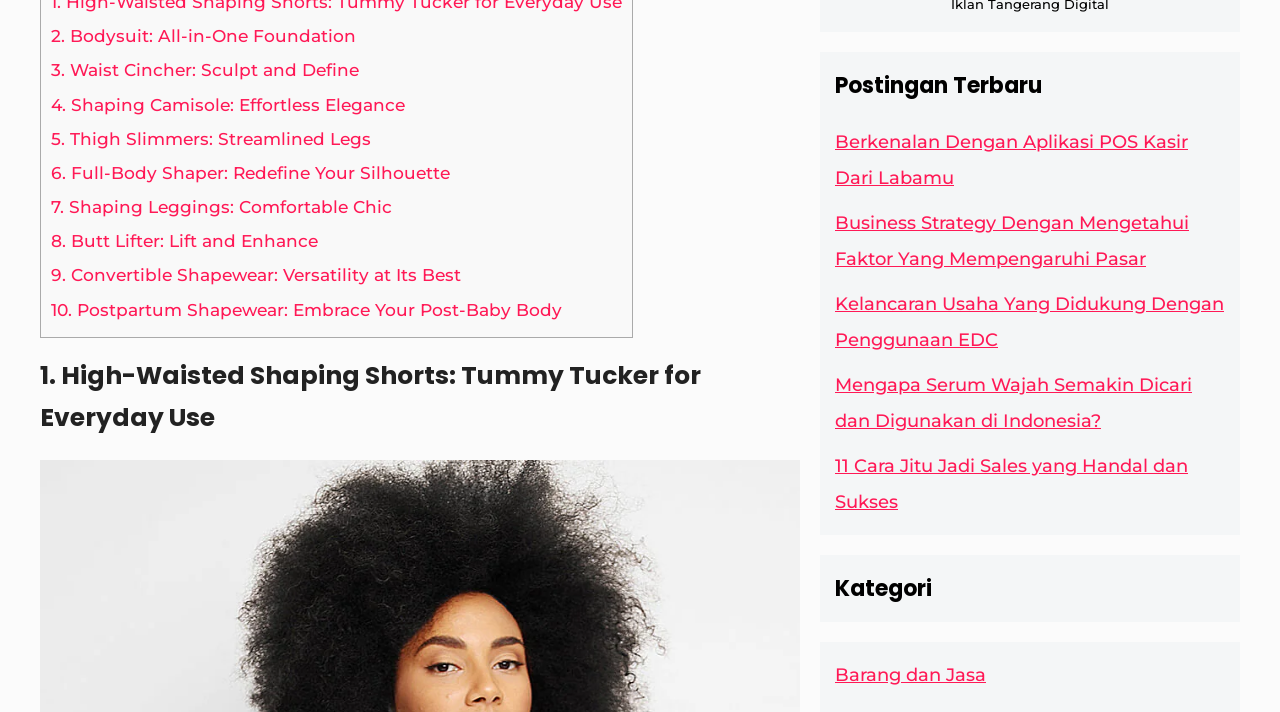Determine the bounding box coordinates (top-left x, top-left y, bottom-right x, bottom-right y) of the UI element described in the following text: Barang dan Jasa

[0.652, 0.933, 0.77, 0.964]